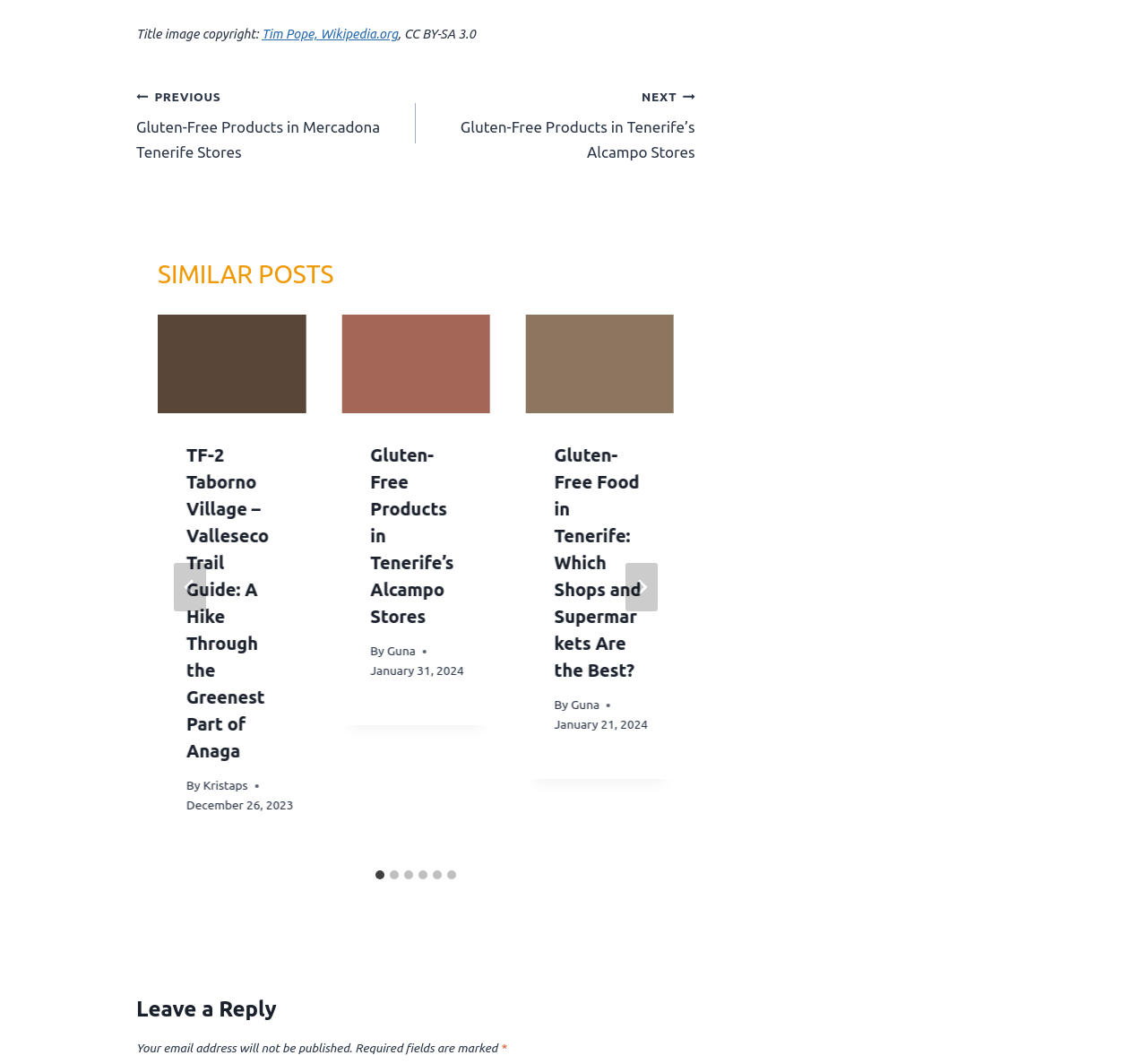Determine the bounding box coordinates for the area that should be clicked to carry out the following instruction: "Select the '2 of 6' slide".

[0.298, 0.295, 0.427, 0.808]